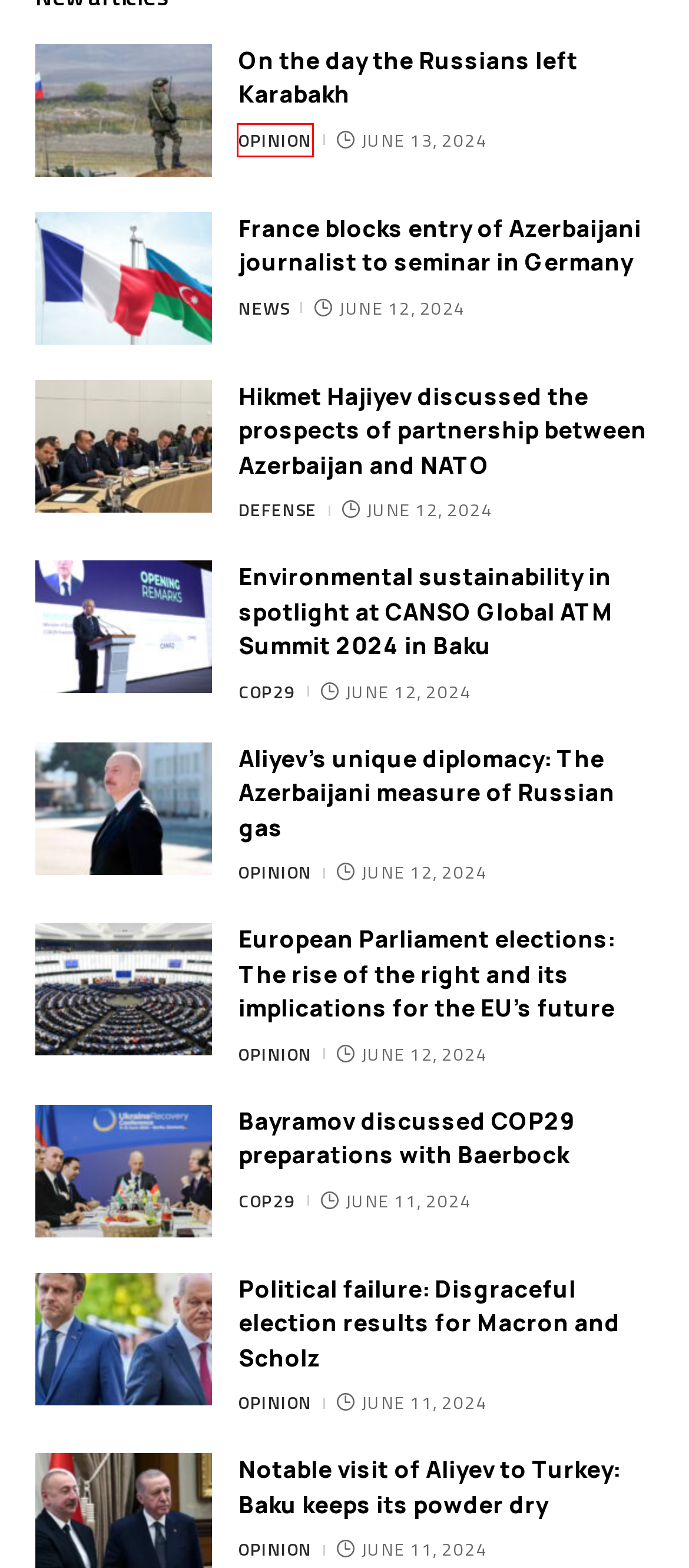Observe the webpage screenshot and focus on the red bounding box surrounding a UI element. Choose the most appropriate webpage description that corresponds to the new webpage after clicking the element in the bounding box. Here are the candidates:
A. France blocks entry of Azerbaijani journalist to seminar in Germany – Aze.Media
B. Opinion – Aze.Media
C. On the day the Russians left Karabakh – Aze.Media
D. COP29 – Aze.Media
E. Notable visit of Aliyev to Turkey: Baku keeps its powder dry – Aze.Media
F. Political failure: Disgraceful election results for Macron and Scholz – Aze.Media
G. Bayramov discussed COP29 preparations with Baerbock – Aze.Media
H. Hikmet Hajiyev discussed the prospects of partnership between Azerbaijan and NATO – Aze.Media

B